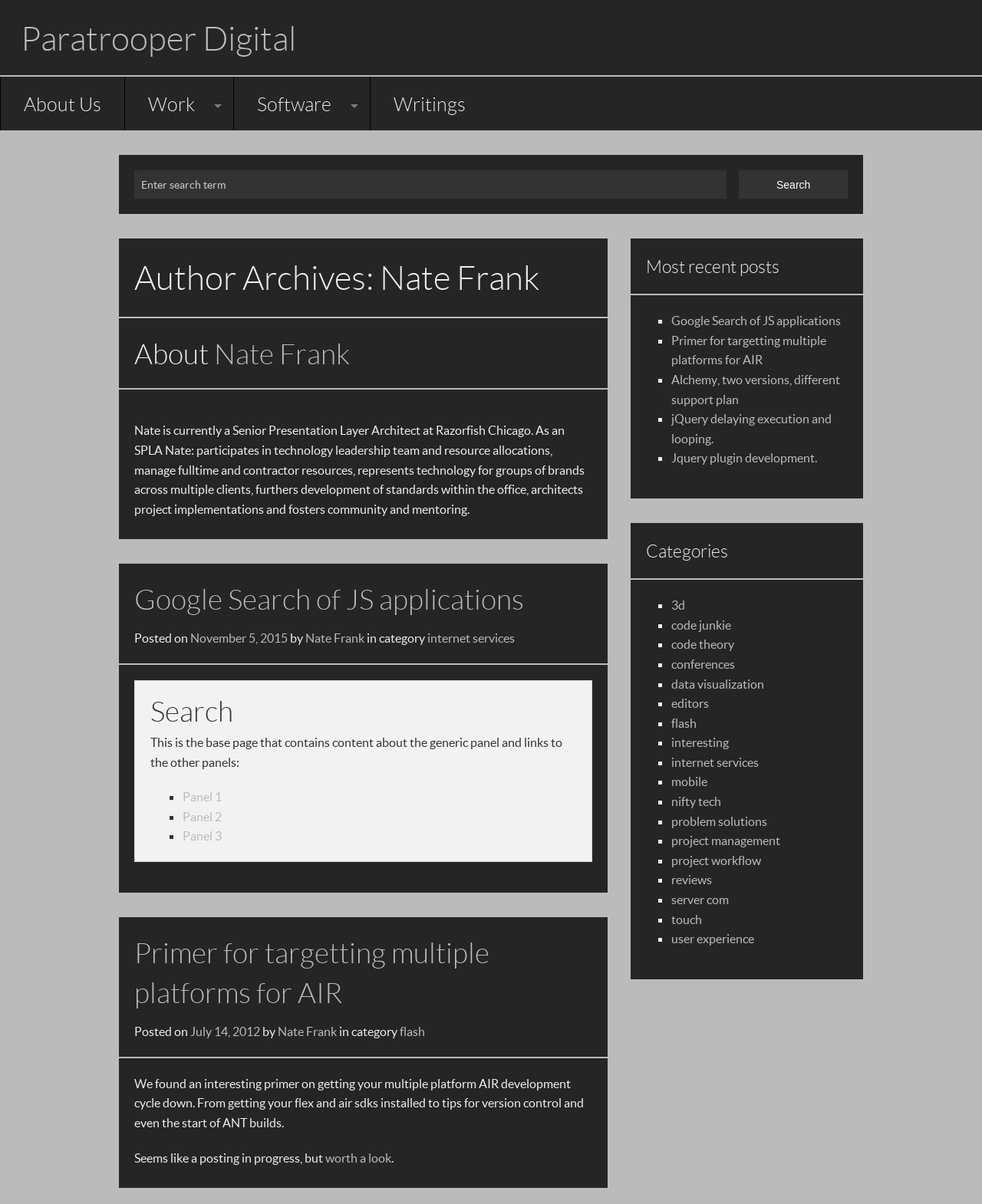Please examine the image and provide a detailed answer to the question: What is the name of the author?

The answer can be found in the heading 'Author Archives: Nate Frank' and also in the link 'Nate Frank' which is mentioned multiple times on the webpage.